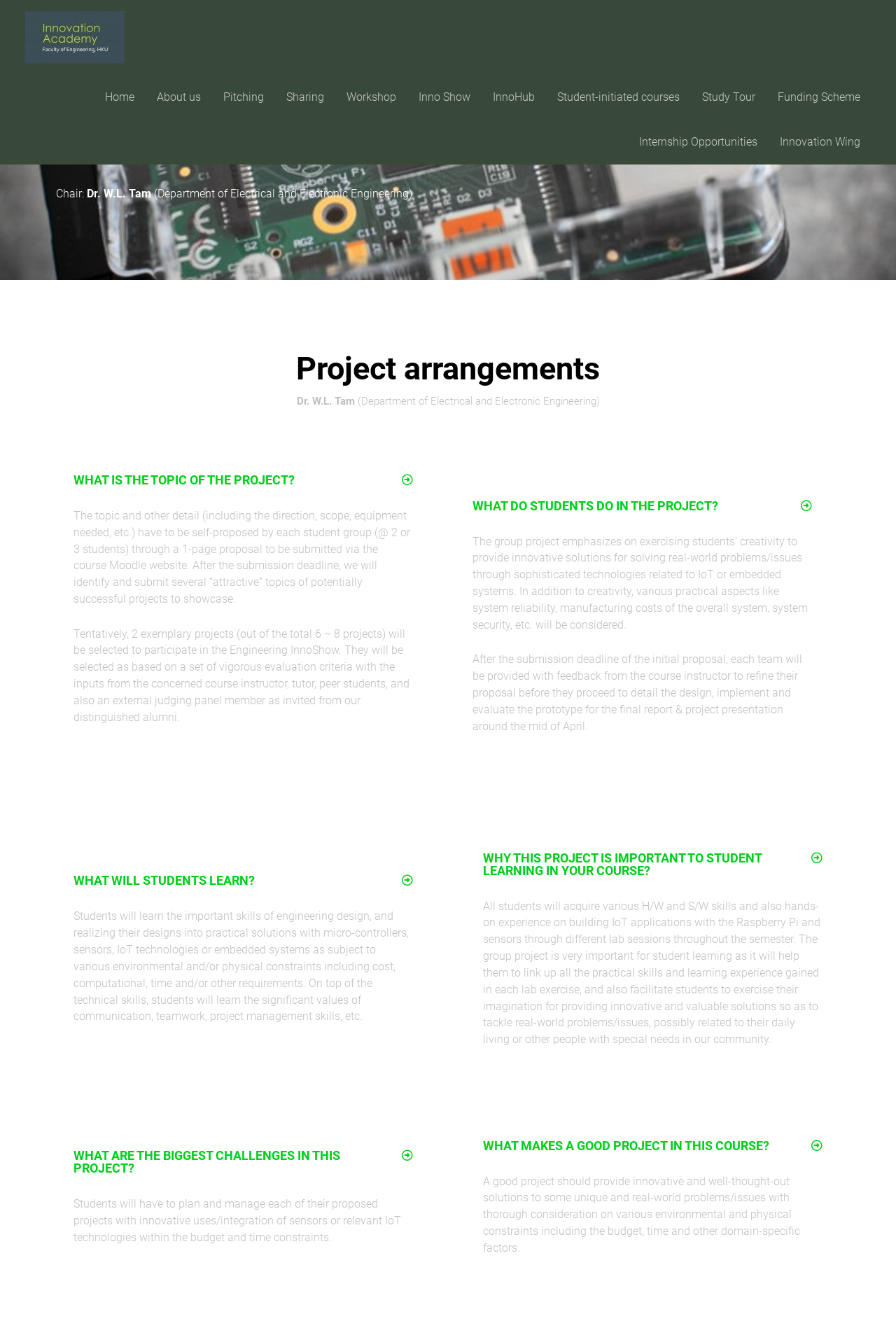How many students are in each team?
Look at the image and construct a detailed response to the question.

The number of students in each team can be found in the text 'each student group (@ 2 or 3 students)' which is located in the tab 'WHAT IS THE TOPIC OF THE PROJECT?'. This text indicates that each team consists of 2 or 3 students.